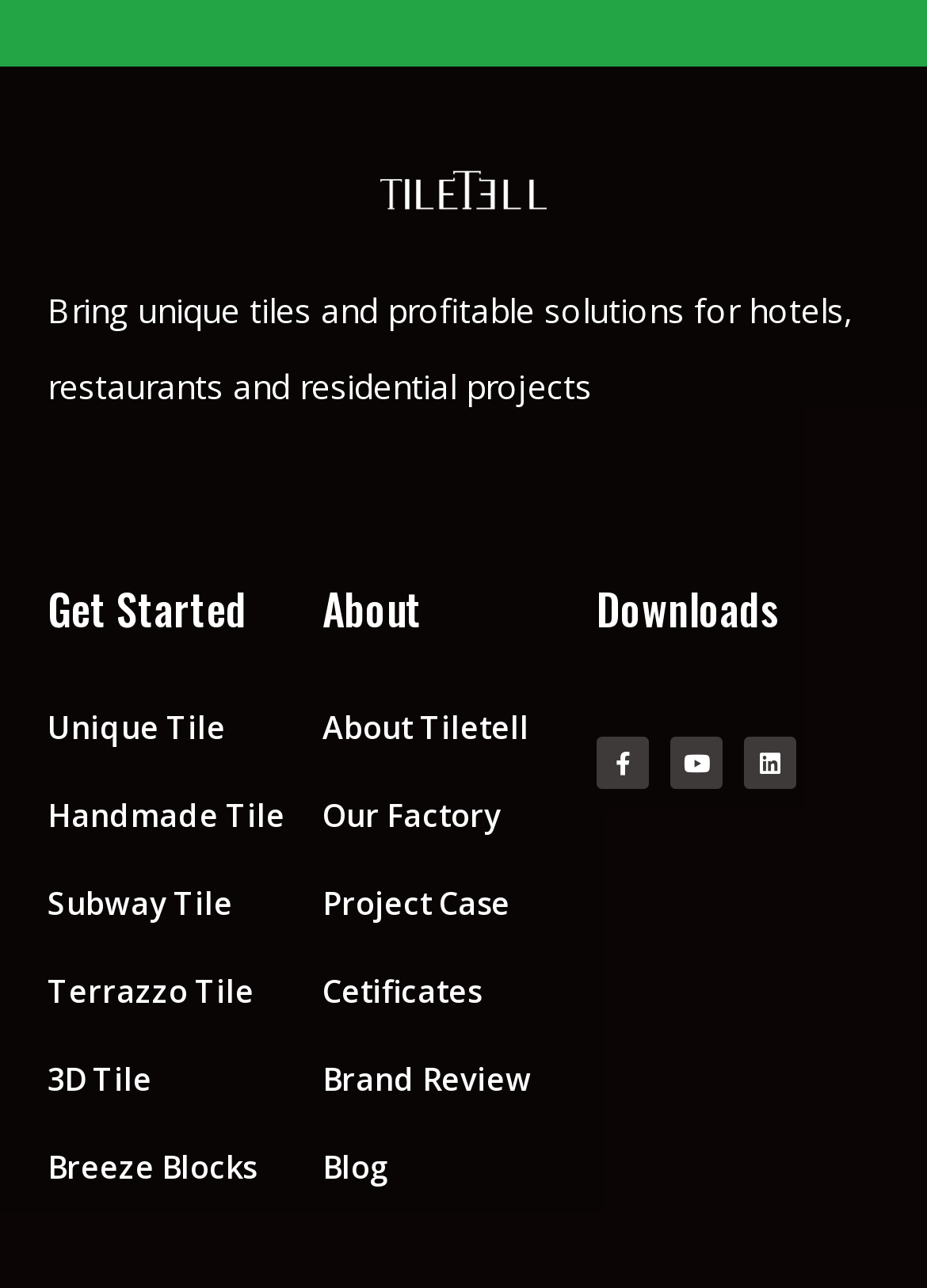From the screenshot, find the bounding box of the UI element matching this description: "Youtube". Supply the bounding box coordinates in the form [left, top, right, bottom], each a float between 0 and 1.

[0.723, 0.571, 0.779, 0.612]